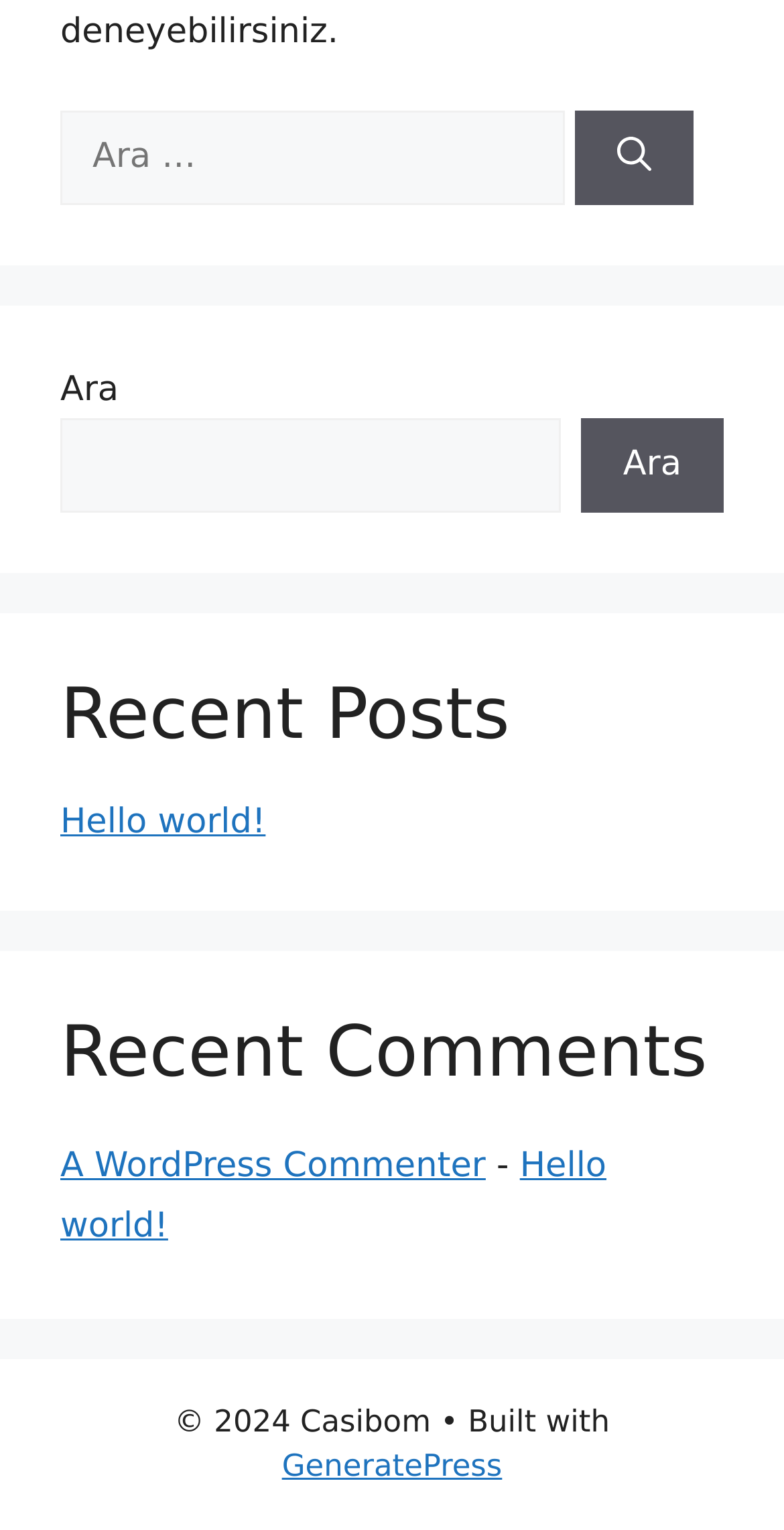Predict the bounding box of the UI element based on the description: "Hello world!". The coordinates should be four float numbers between 0 and 1, formatted as [left, top, right, bottom].

[0.077, 0.525, 0.339, 0.551]